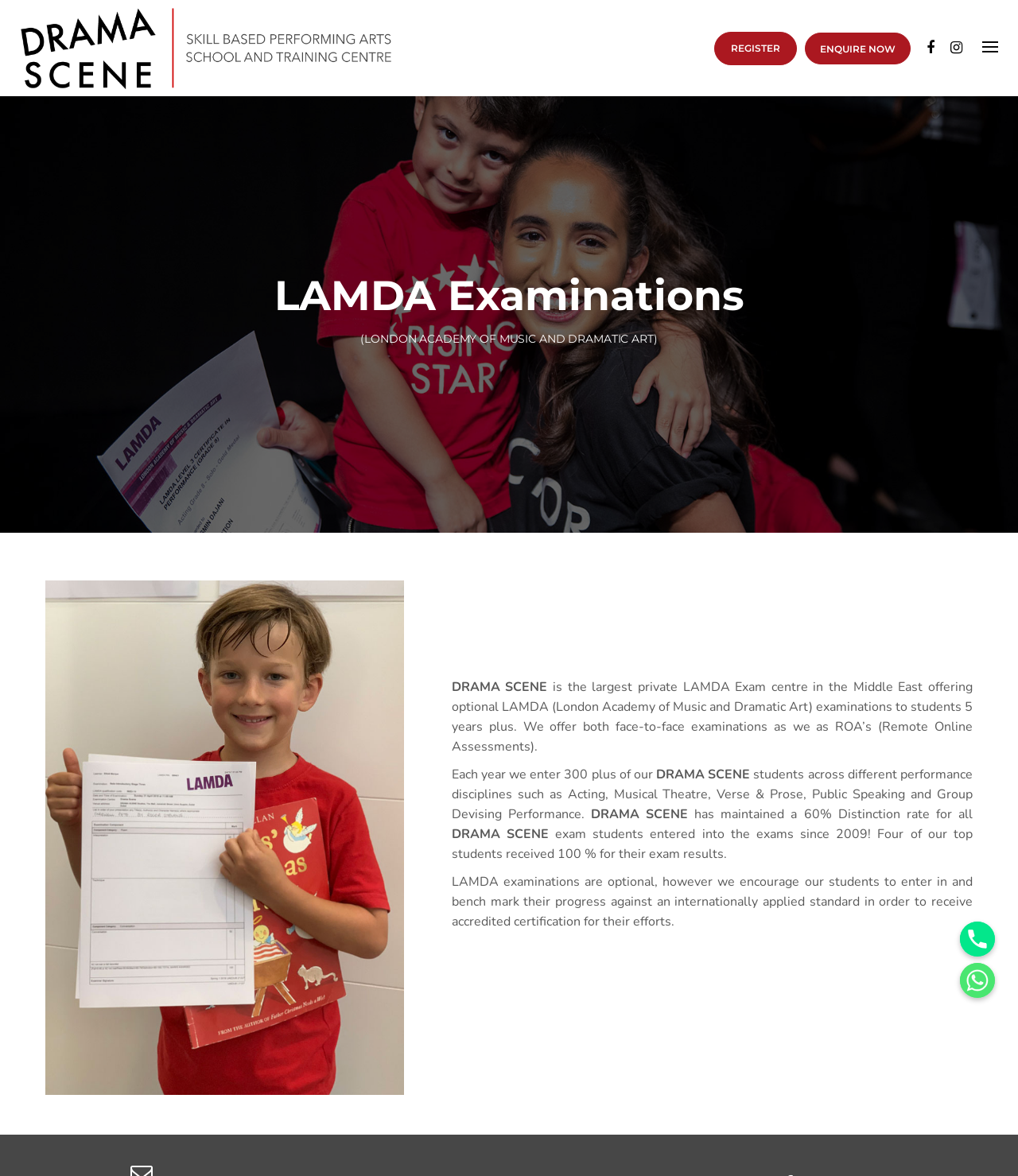Please find the bounding box coordinates of the element that must be clicked to perform the given instruction: "Click the 'REGISTER' button". The coordinates should be four float numbers from 0 to 1, i.e., [left, top, right, bottom].

[0.702, 0.027, 0.783, 0.056]